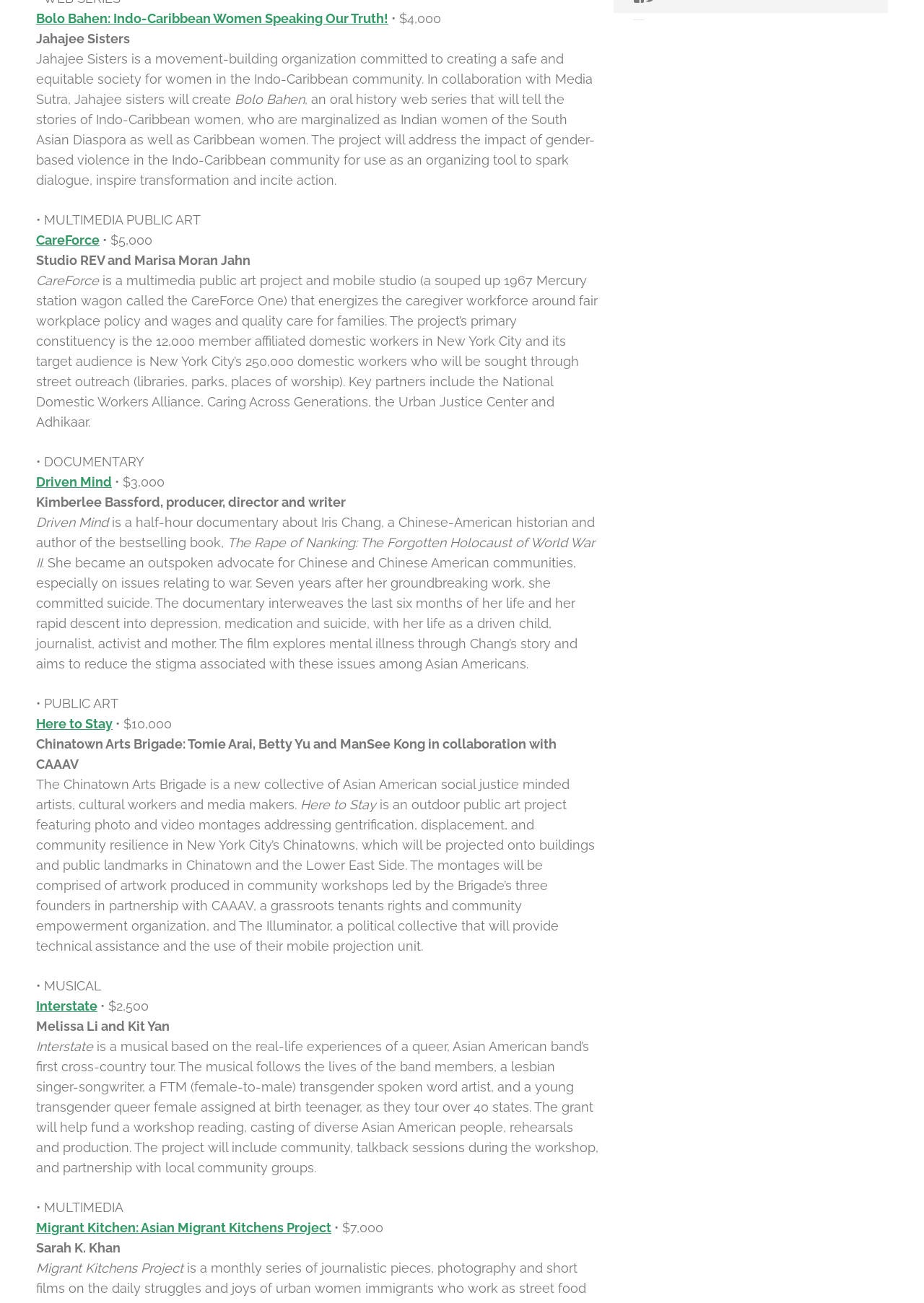Using the webpage screenshot and the element description Driven Mind, determine the bounding box coordinates. Specify the coordinates in the format (top-left x, top-left y, bottom-right x, bottom-right y) with values ranging from 0 to 1.

[0.039, 0.364, 0.121, 0.376]